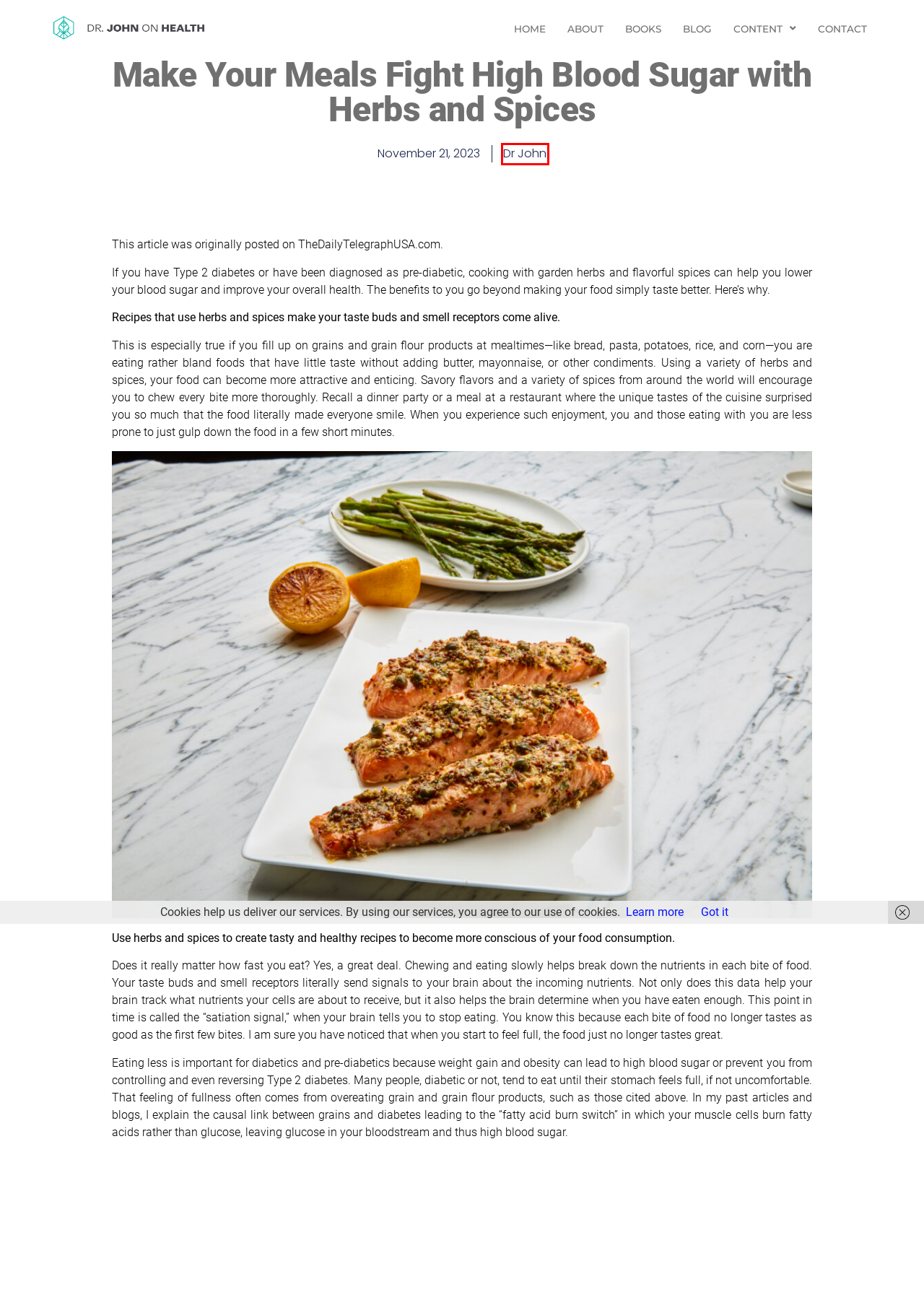Evaluate the webpage screenshot and identify the element within the red bounding box. Select the webpage description that best fits the new webpage after clicking the highlighted element. Here are the candidates:
A. Contact | Speaking Engagement Inquiry | Dr. John on Health
B. Dr John | Dr. John on Health
C. About Dr. John Poothullil | Dr. John on Health
D. 21/11/2023 | Dr. John on Health
E. Dr. John on Health | Diabetes Researcher & Author | Home
F. Patient Advocacy | Dr. John on Health
G. Dr. John Poothullil's Books | Dr. John on Health
H. Blog | Dr. John on Health

B